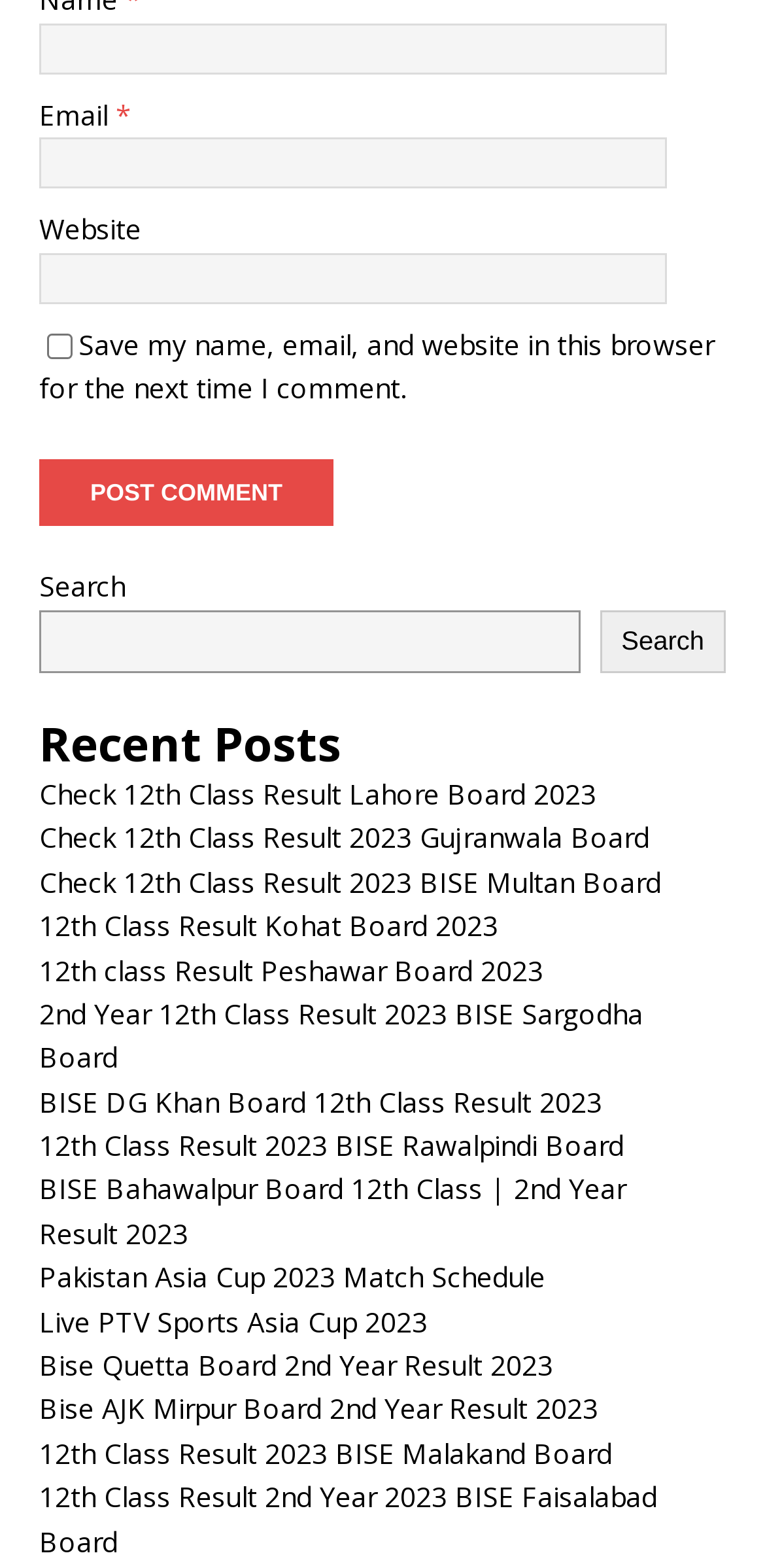What is the purpose of the checkbox?
Look at the screenshot and respond with one word or a short phrase.

Save comment info